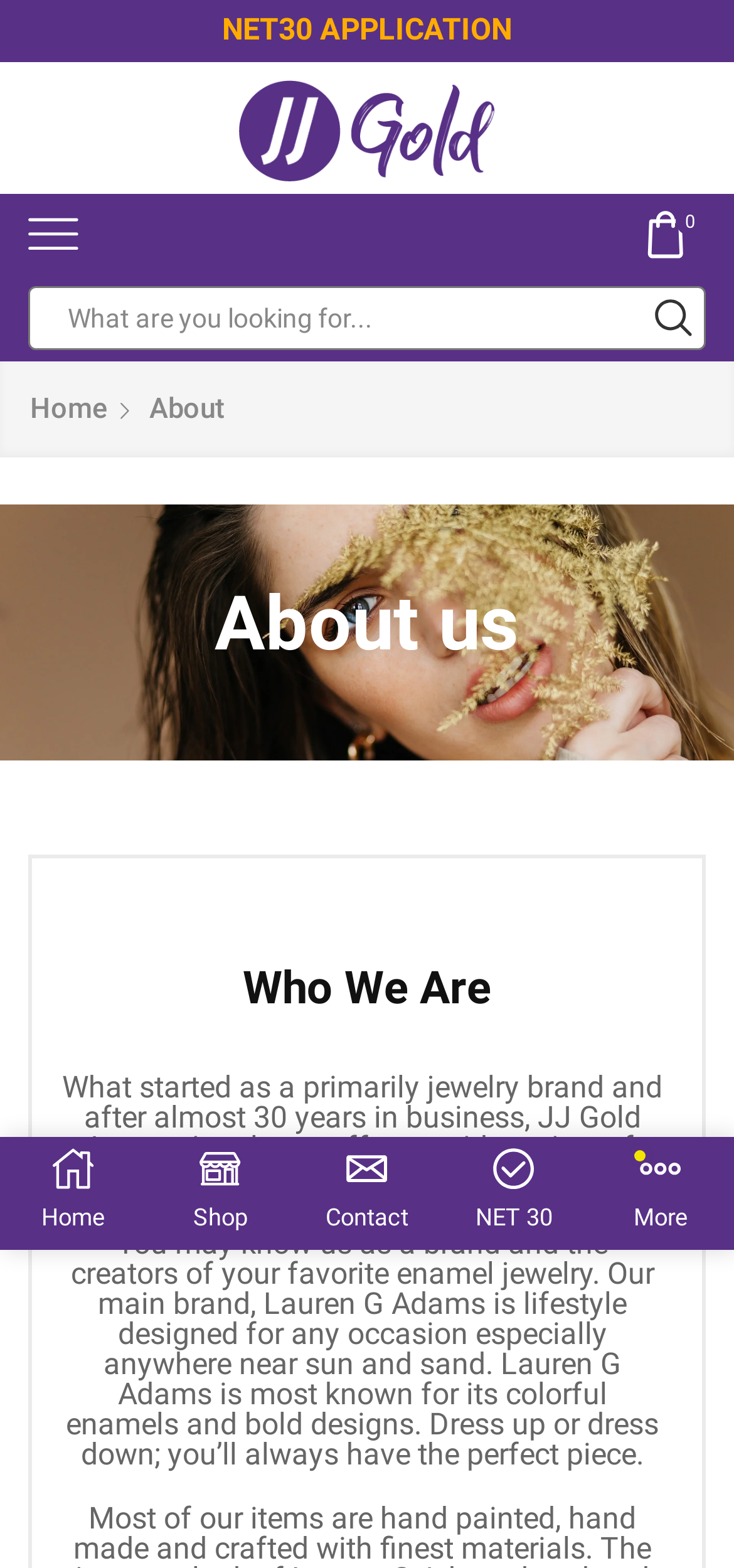Find the bounding box coordinates of the clickable region needed to perform the following instruction: "Click on the About us heading". The coordinates should be provided as four float numbers between 0 and 1, i.e., [left, top, right, bottom].

[0.077, 0.37, 0.923, 0.426]